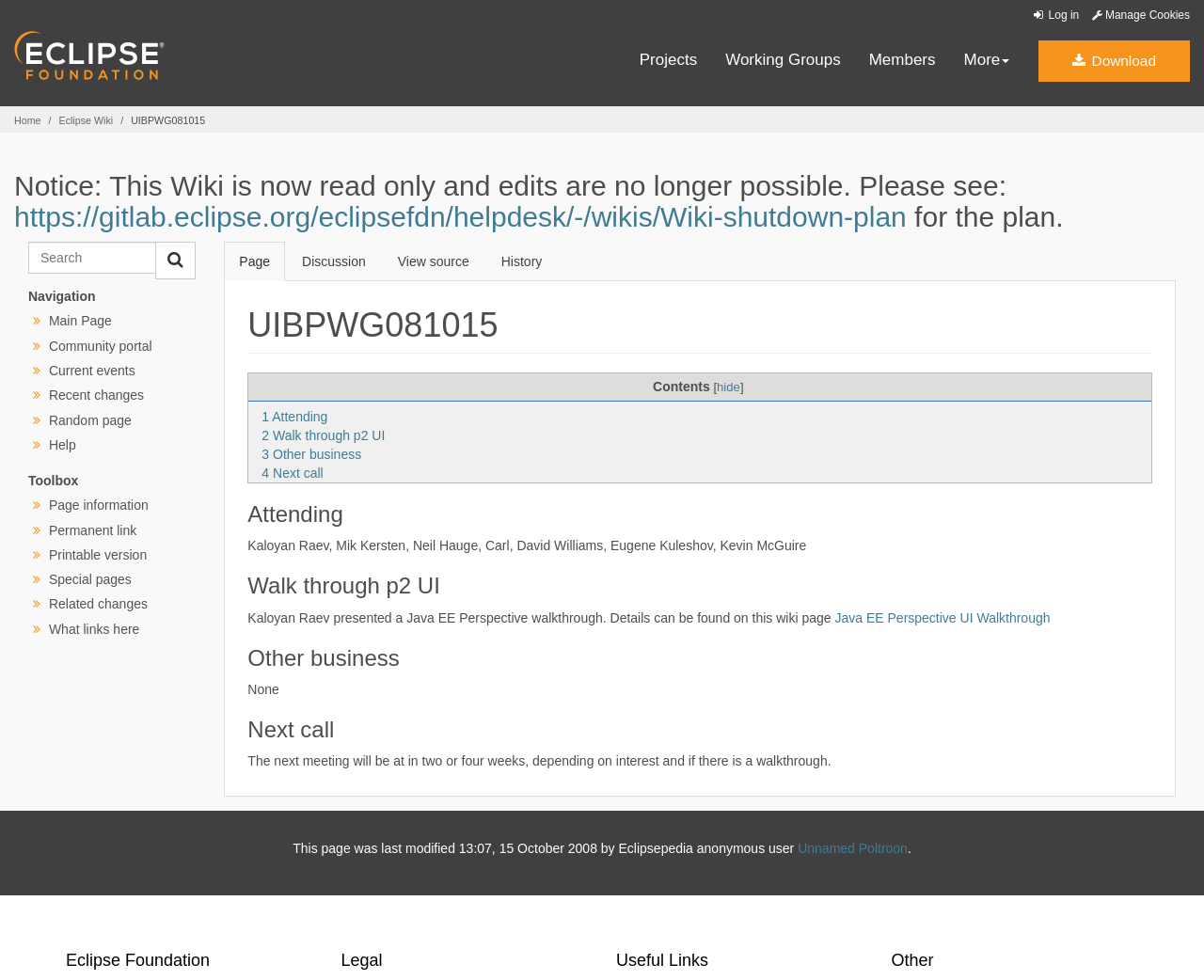Please respond in a single word or phrase: 
What is the purpose of the search box?

To search the wiki